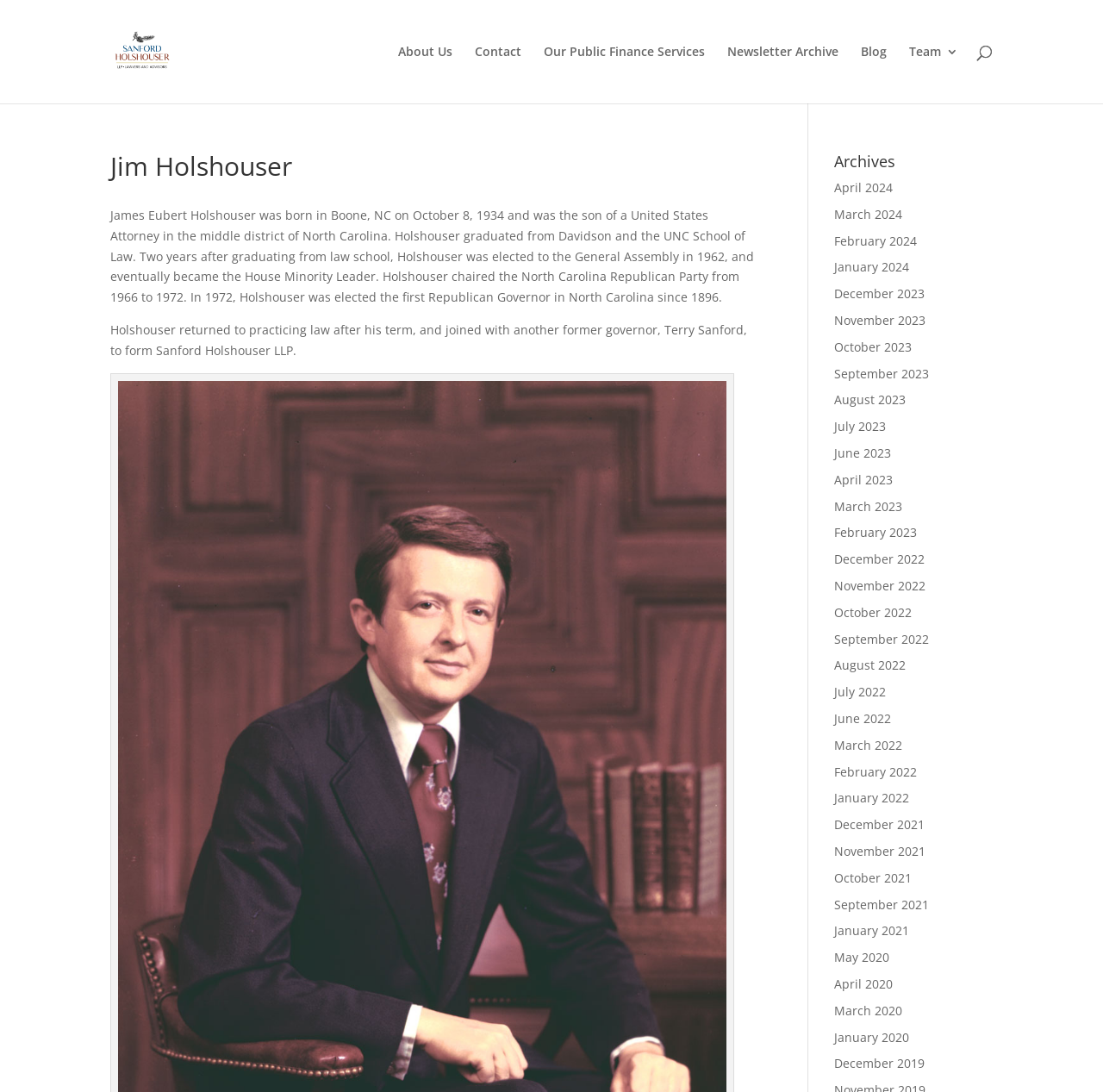What is the name of the law firm founded by Jim Holshouser?
Using the image as a reference, answer with just one word or a short phrase.

Sanford Holshouser LLP